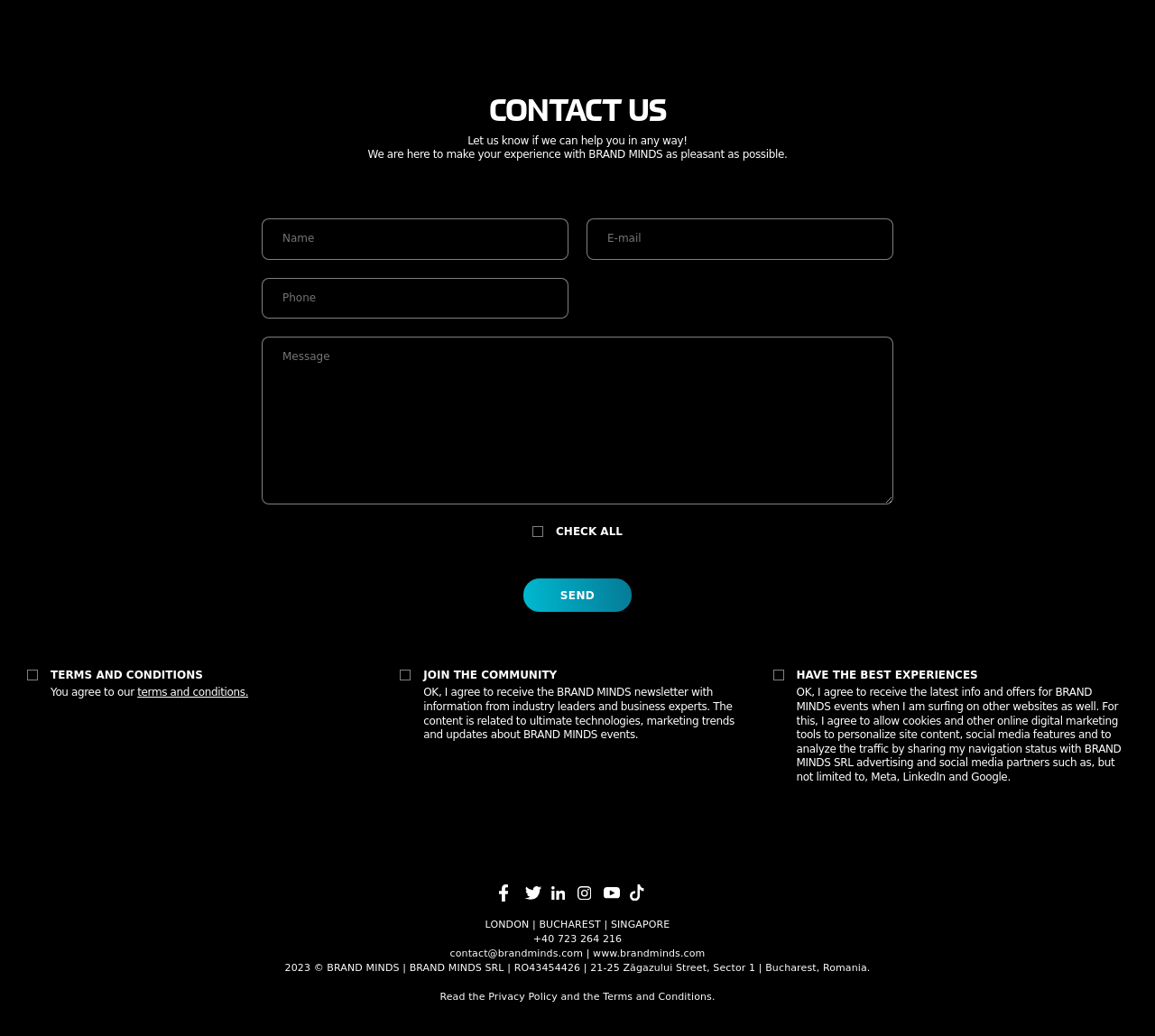Please indicate the bounding box coordinates for the clickable area to complete the following task: "Click the SEND button". The coordinates should be specified as four float numbers between 0 and 1, i.e., [left, top, right, bottom].

[0.453, 0.559, 0.547, 0.591]